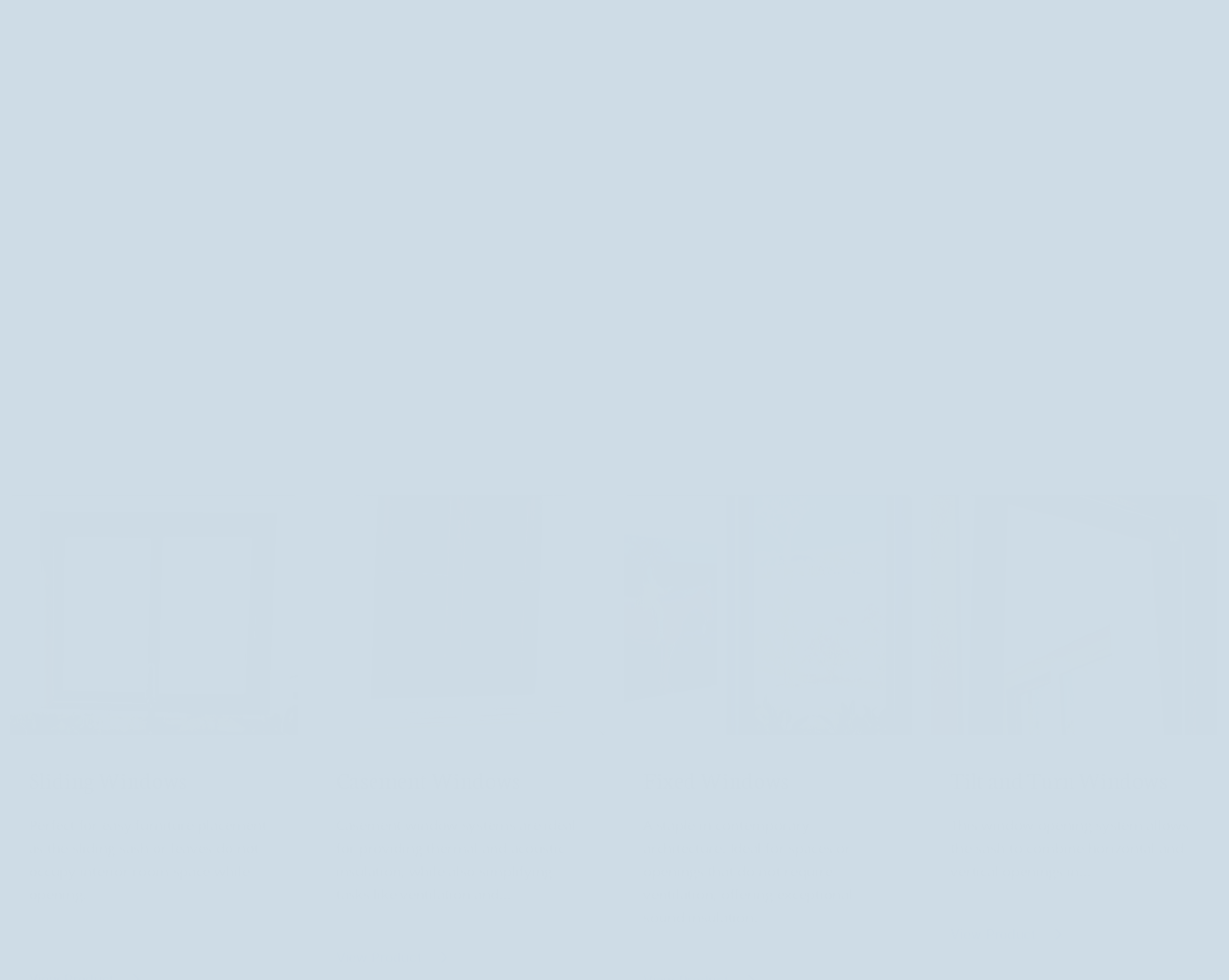What type of windows are described on this page?
Please ensure your answer to the question is detailed and covers all necessary aspects.

Based on the headings and descriptions on the webpage, it appears that the page is describing different types of windows, including Sliding Windows, Casement Windows, Fixed Windows, and Tilt and Turn Windows.